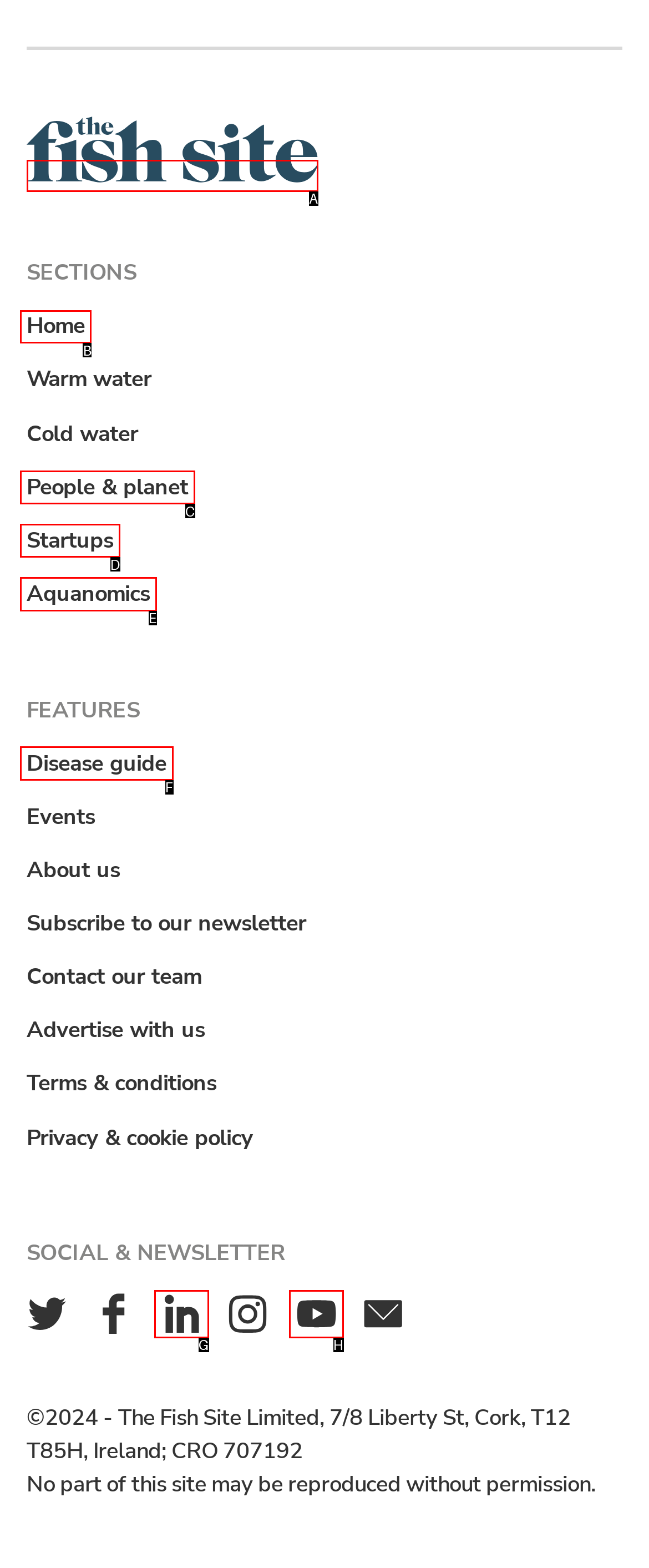Identify the correct UI element to click for this instruction: Click on the Home link
Respond with the appropriate option's letter from the provided choices directly.

B